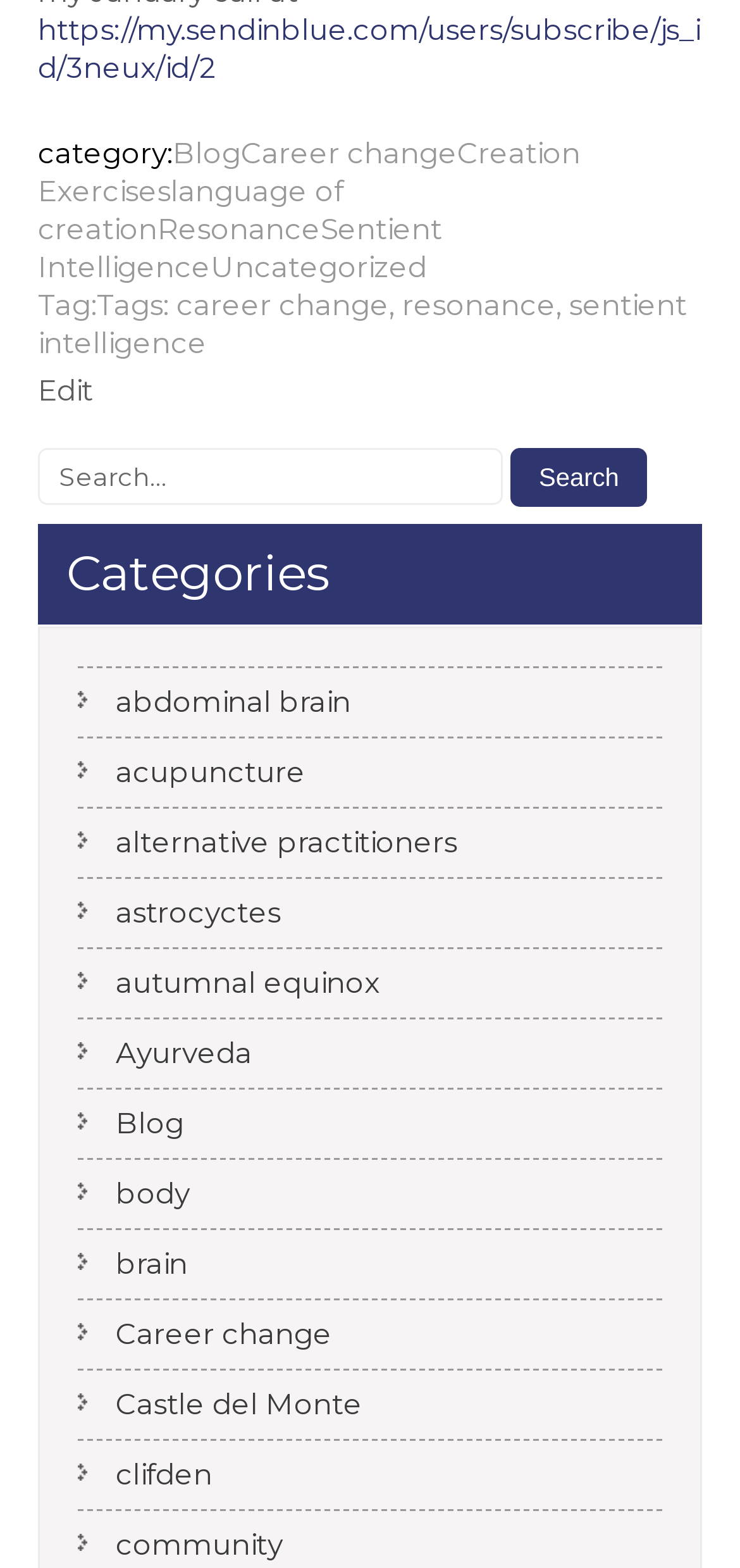Please identify the bounding box coordinates of the clickable element to fulfill the following instruction: "go to Career change page". The coordinates should be four float numbers between 0 and 1, i.e., [left, top, right, bottom].

[0.326, 0.085, 0.618, 0.108]